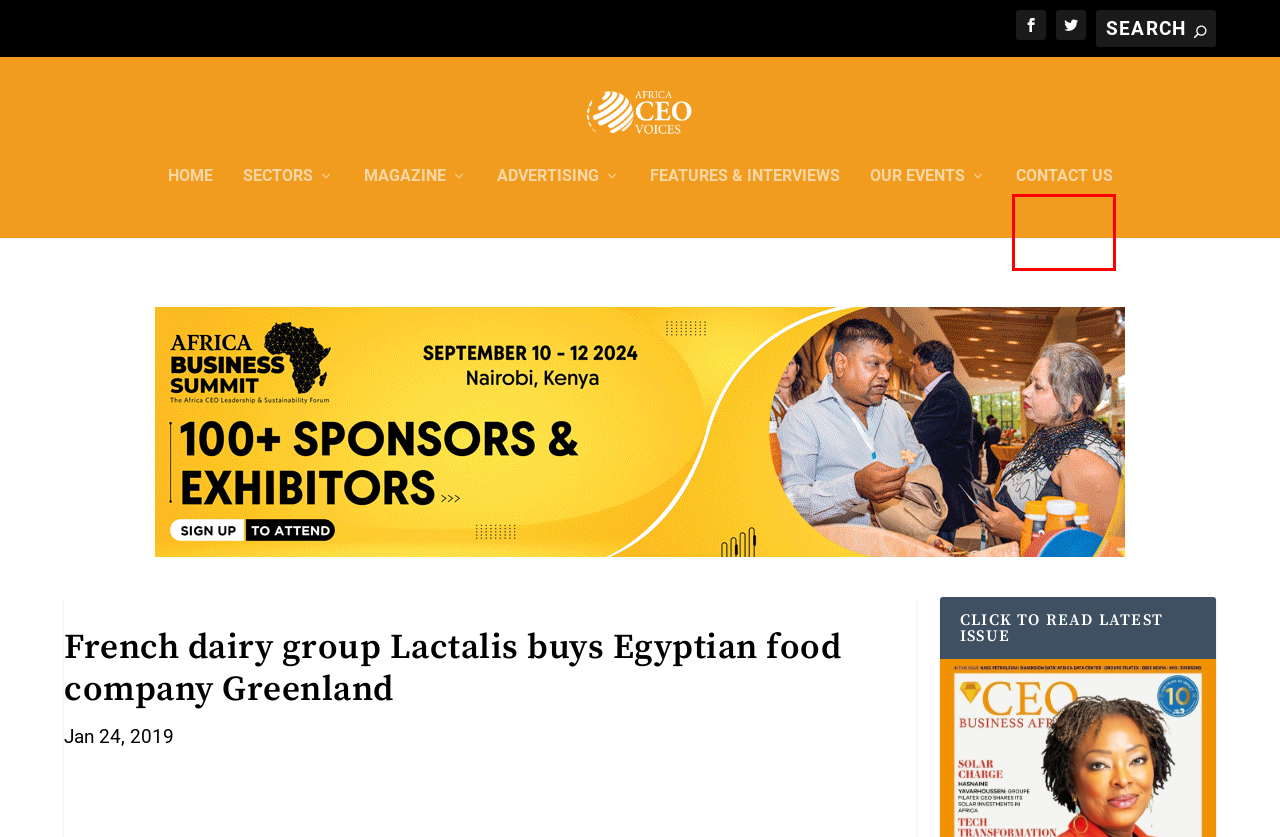You’re provided with a screenshot of a webpage that has a red bounding box around an element. Choose the best matching webpage description for the new page after clicking the element in the red box. The options are:
A. Company Features & Interviews | Africa CEO Voices
B. Print & Digital Advertising | Africa CEO Voices
C. CEO Business Africa | Africa's Premier Business Magazine
D. CONTACT US | Africa CEO Voices
E. Dairy Business Africa Magazine
F. Financial Services | Africa CEO Voices
G. HOME | Africa Business Summit - The Africa CEO Leadership & Sustainability Forum
H. Africa CEO Voices | Inspiring Leadership & Sustainable Business Transformation in Africa

D